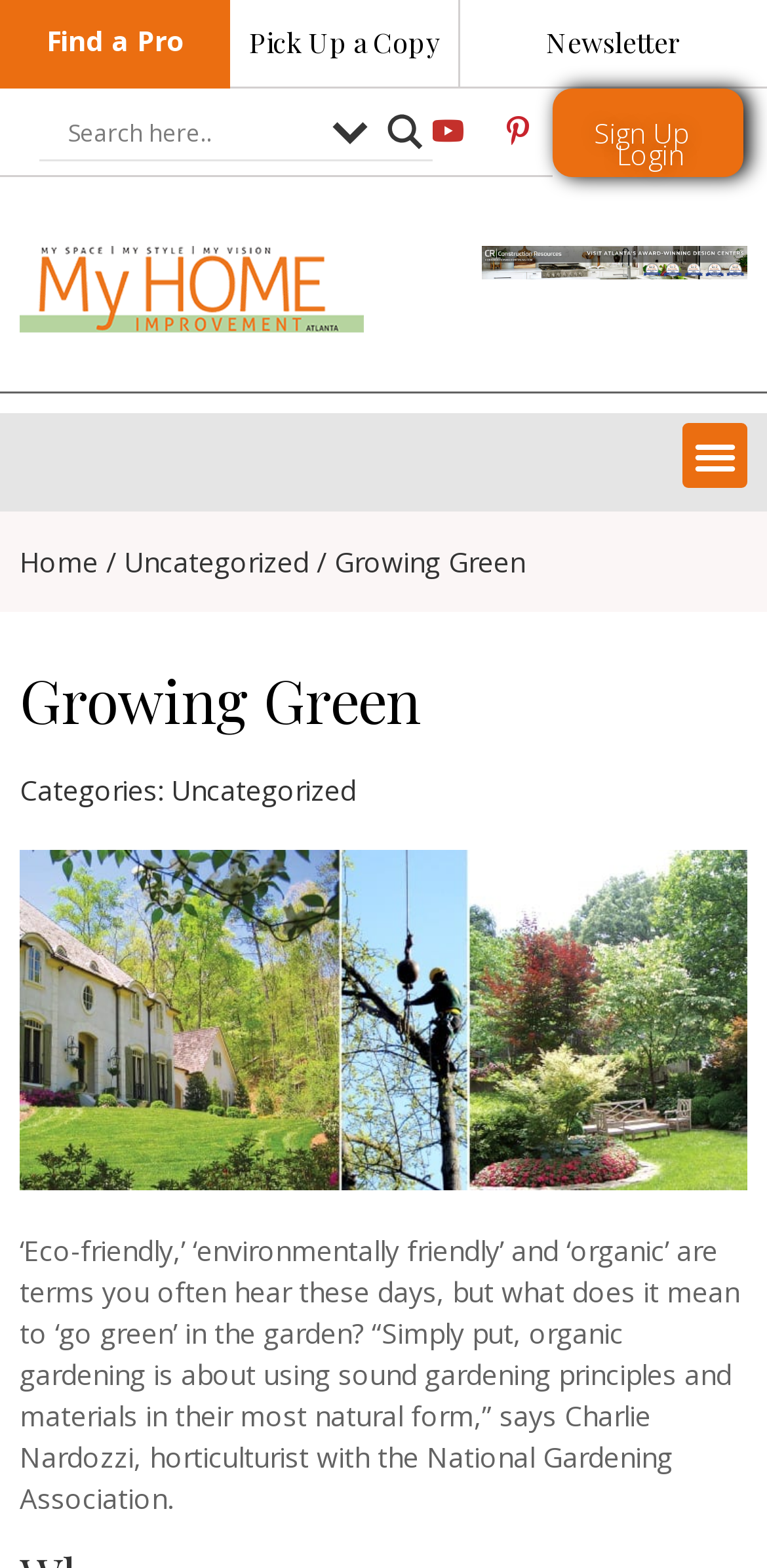For the following element description, predict the bounding box coordinates in the format (top-left x, top-left y, bottom-right x, bottom-right y). All values should be floating point numbers between 0 and 1. Description: Features

None